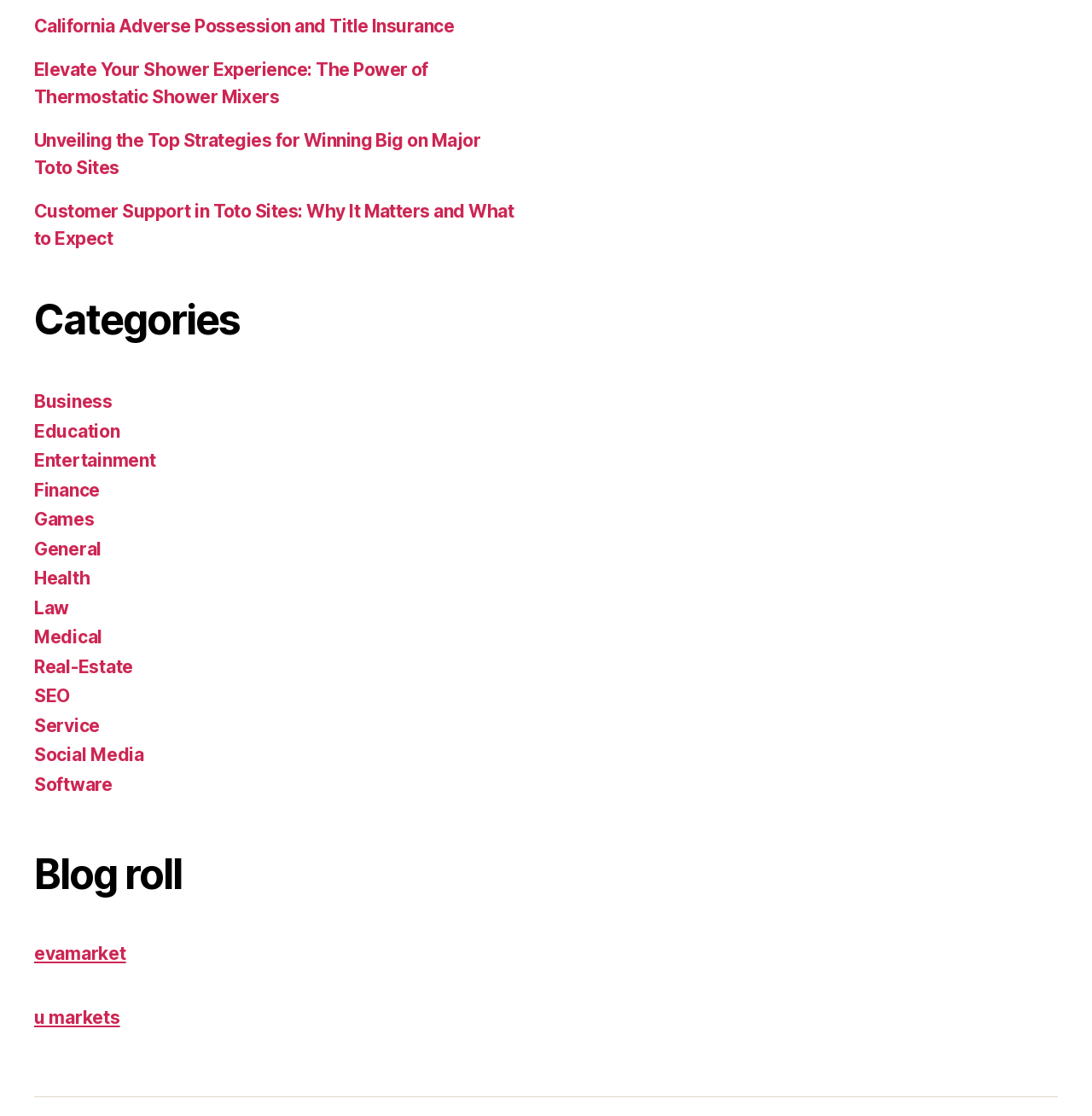How many links are under the 'Categories' heading?
Give a comprehensive and detailed explanation for the question.

I counted the number of link elements under the 'Categories' heading and found 12 links, including 'Business', 'Education', 'Entertainment', and so on.